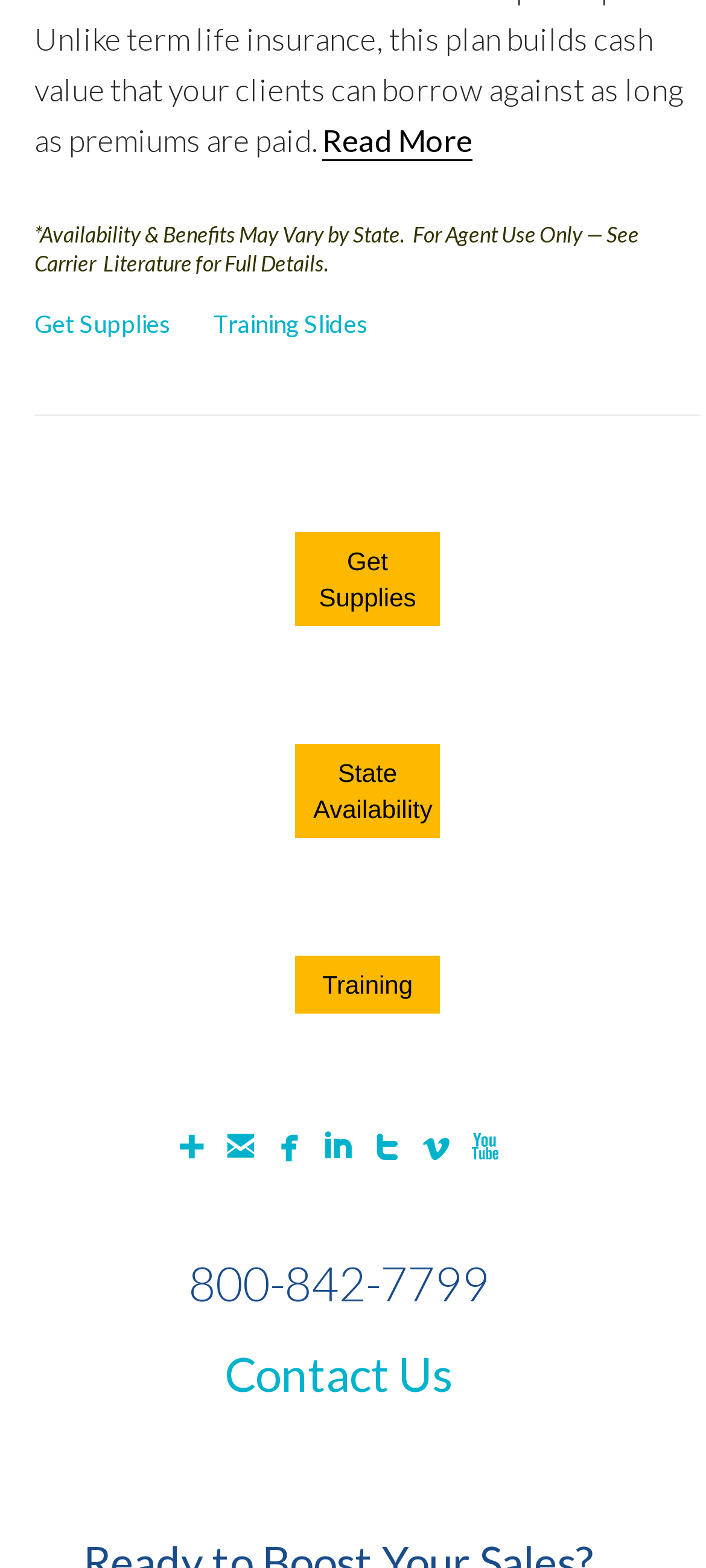Using the description "Training Slides", predict the bounding box of the relevant HTML element.

[0.303, 0.197, 0.521, 0.216]